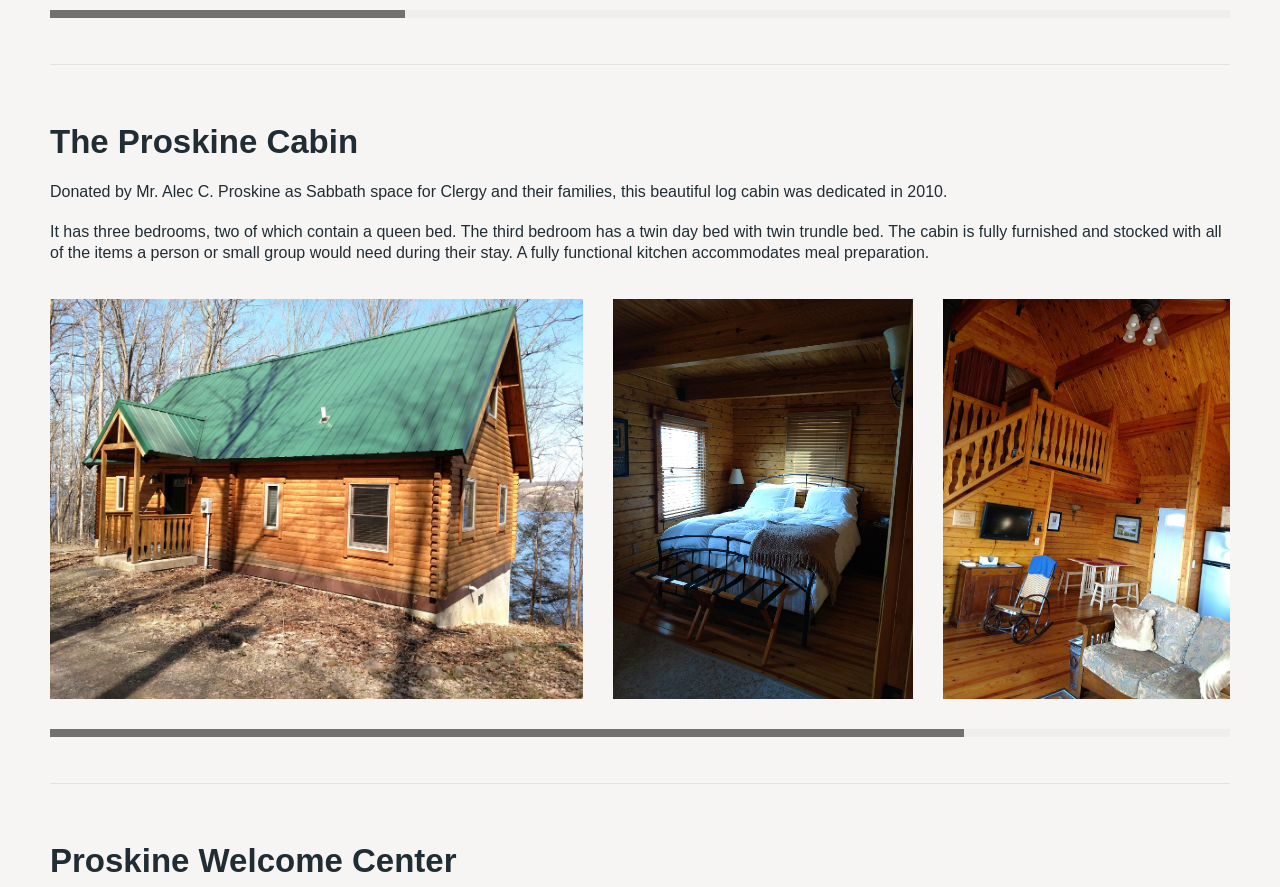How many bedrooms does the cabin have?
Please use the image to deliver a detailed and complete answer.

The number of bedrooms is mentioned in the static text element, which states that 'It has three bedrooms, two of which contain a queen bed. The third bedroom has a twin day bed with twin trundle bed.' This text provides information about the cabin's layout and amenities.